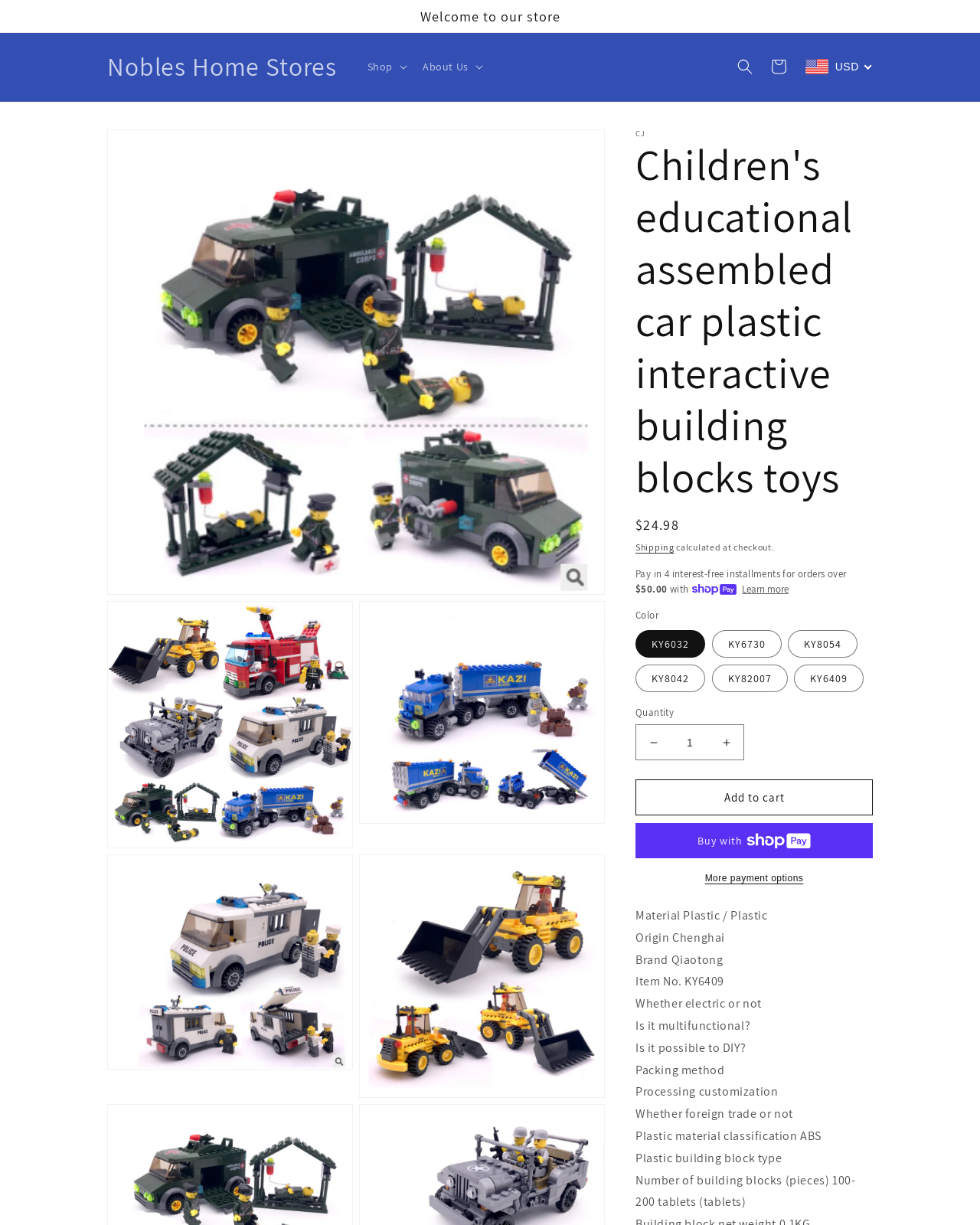Please determine the bounding box coordinates for the UI element described here. Use the format (top-left x, top-left y, bottom-right x, bottom-right y) with values bounded between 0 and 1: Add to cart

[0.648, 0.636, 0.891, 0.666]